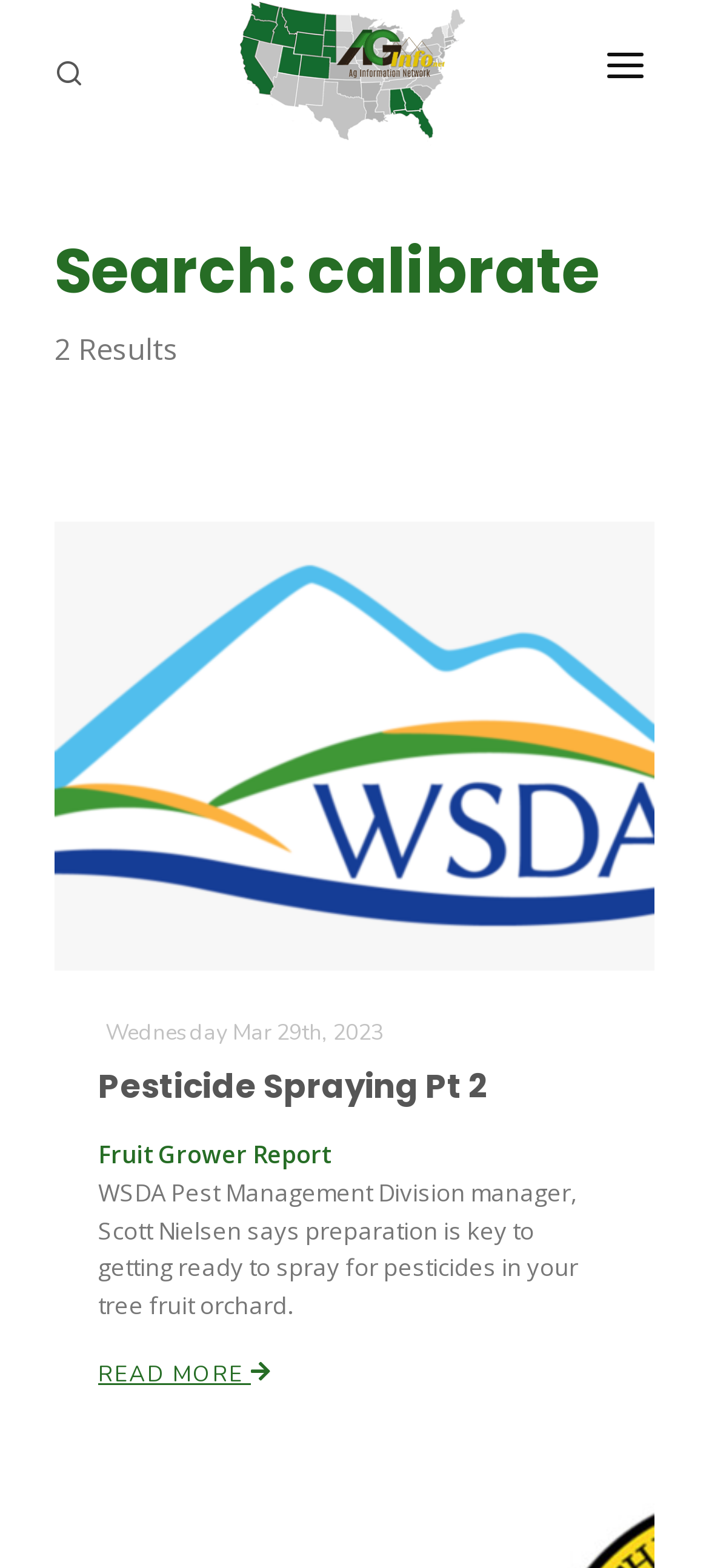Please locate the bounding box coordinates for the element that should be clicked to achieve the following instruction: "Read the latest news about Postbank Wohnatlas 2024". Ensure the coordinates are given as four float numbers between 0 and 1, i.e., [left, top, right, bottom].

None